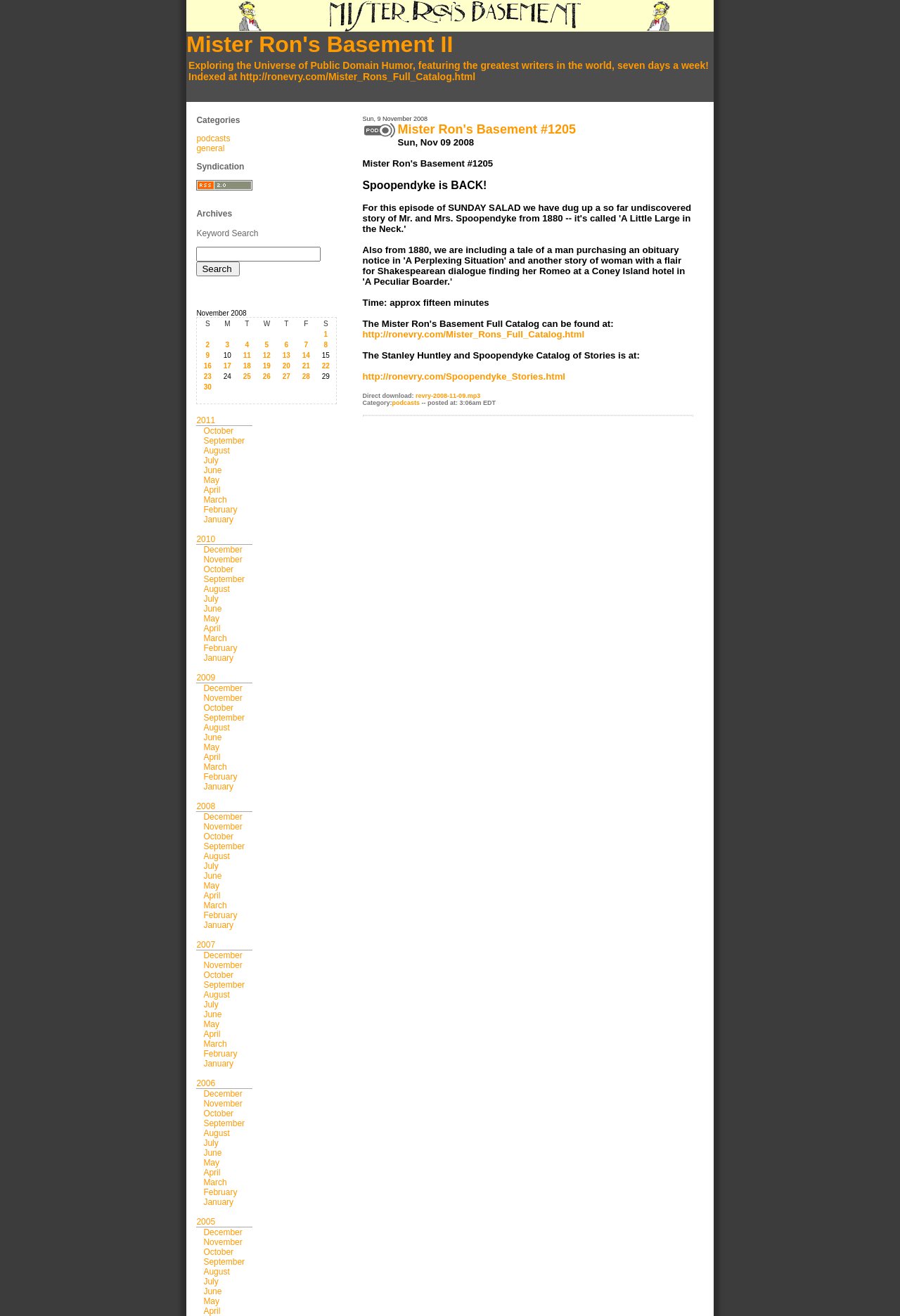Calculate the bounding box coordinates for the UI element based on the following description: "name="Submit" value="Search"". Ensure the coordinates are four float numbers between 0 and 1, i.e., [left, top, right, bottom].

[0.218, 0.199, 0.267, 0.21]